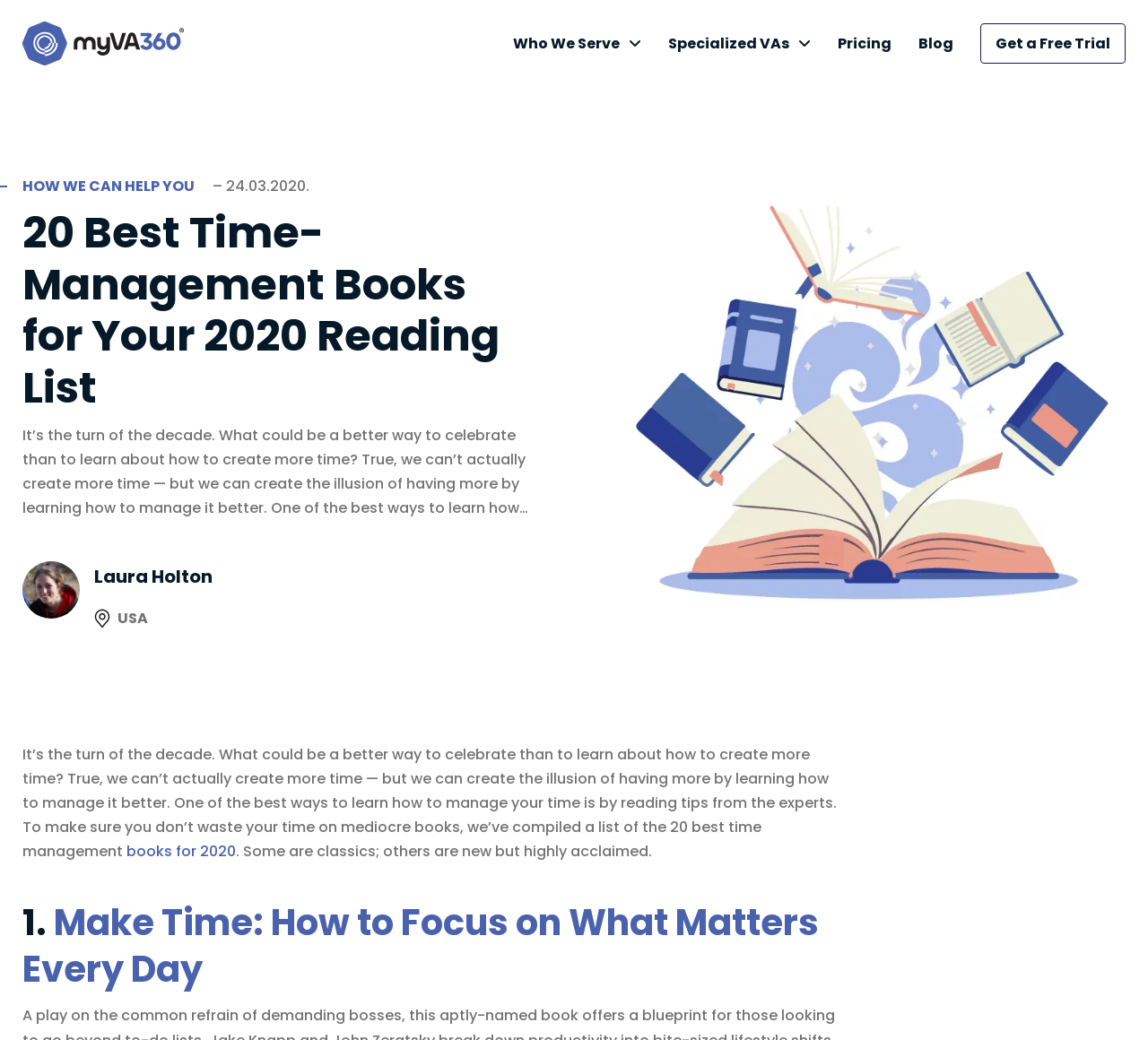Use a single word or phrase to answer the question:
Who is the author of the article?

Laura Holton